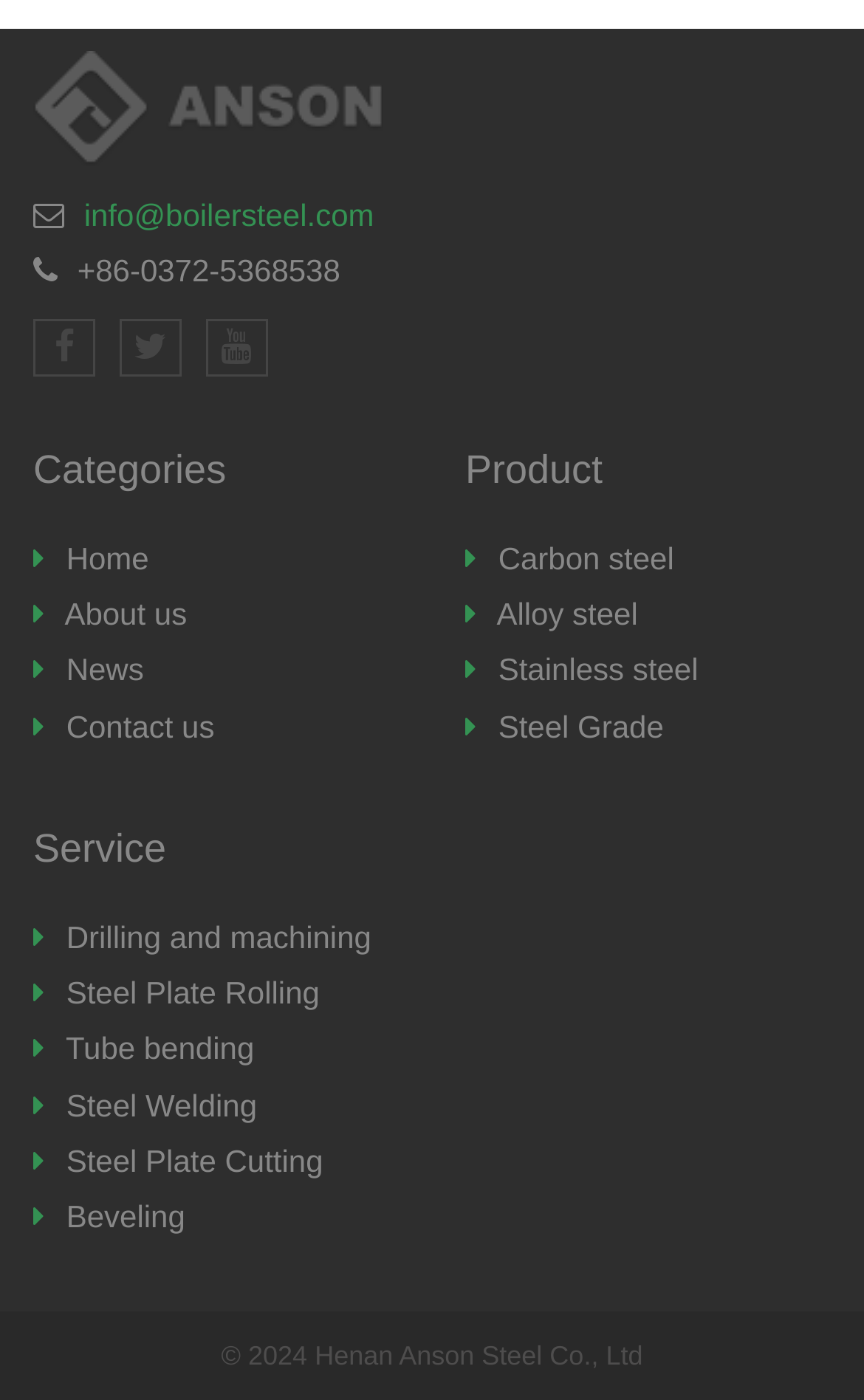Find the bounding box coordinates of the area to click in order to follow the instruction: "Explore Steel Plate Rolling services".

[0.077, 0.696, 0.37, 0.722]